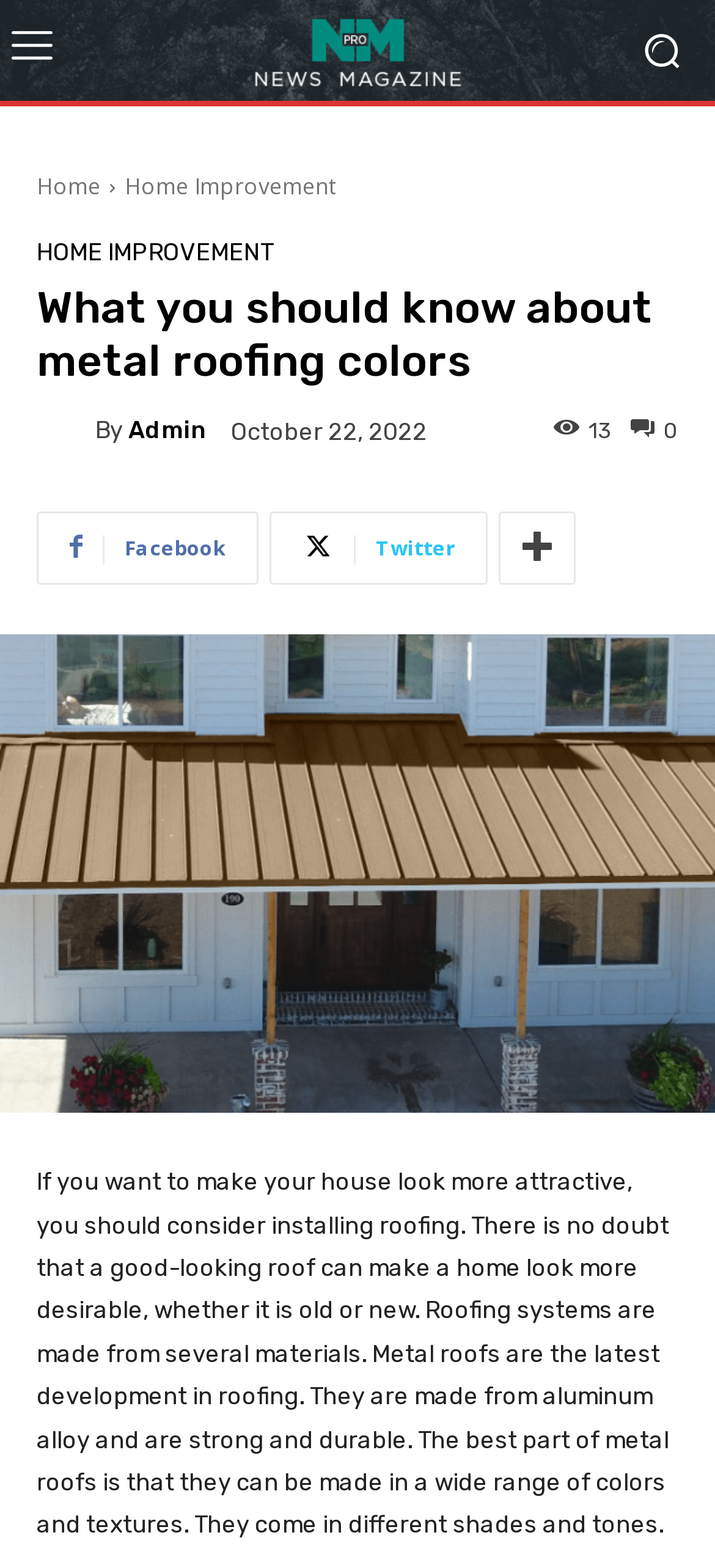Please identify the bounding box coordinates of the element on the webpage that should be clicked to follow this instruction: "Click the logo". The bounding box coordinates should be given as four float numbers between 0 and 1, formatted as [left, top, right, bottom].

[0.231, 0.001, 0.769, 0.063]